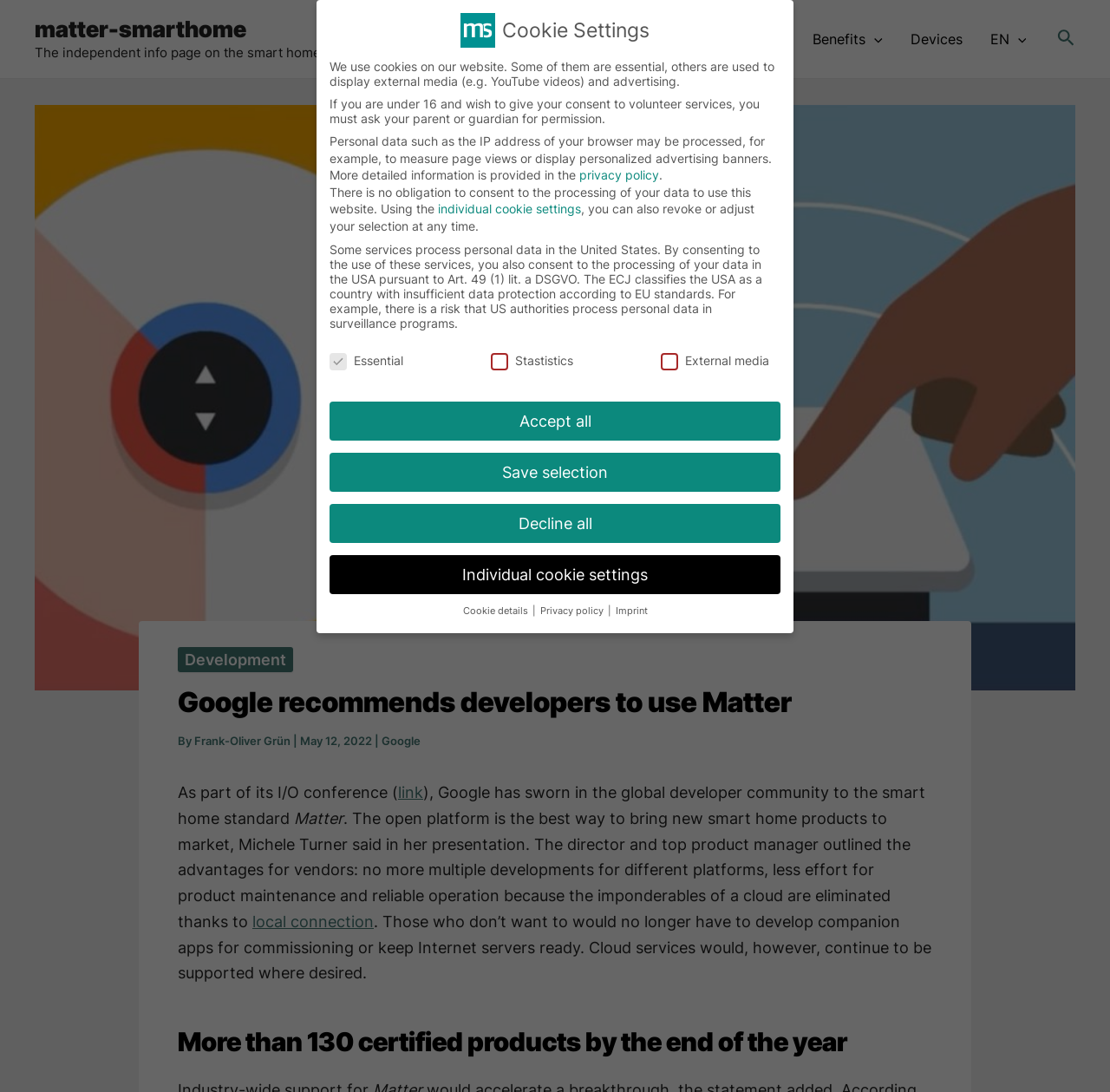Answer the question in a single word or phrase:
Who is the director and top product manager mentioned in the article?

Michele Turner